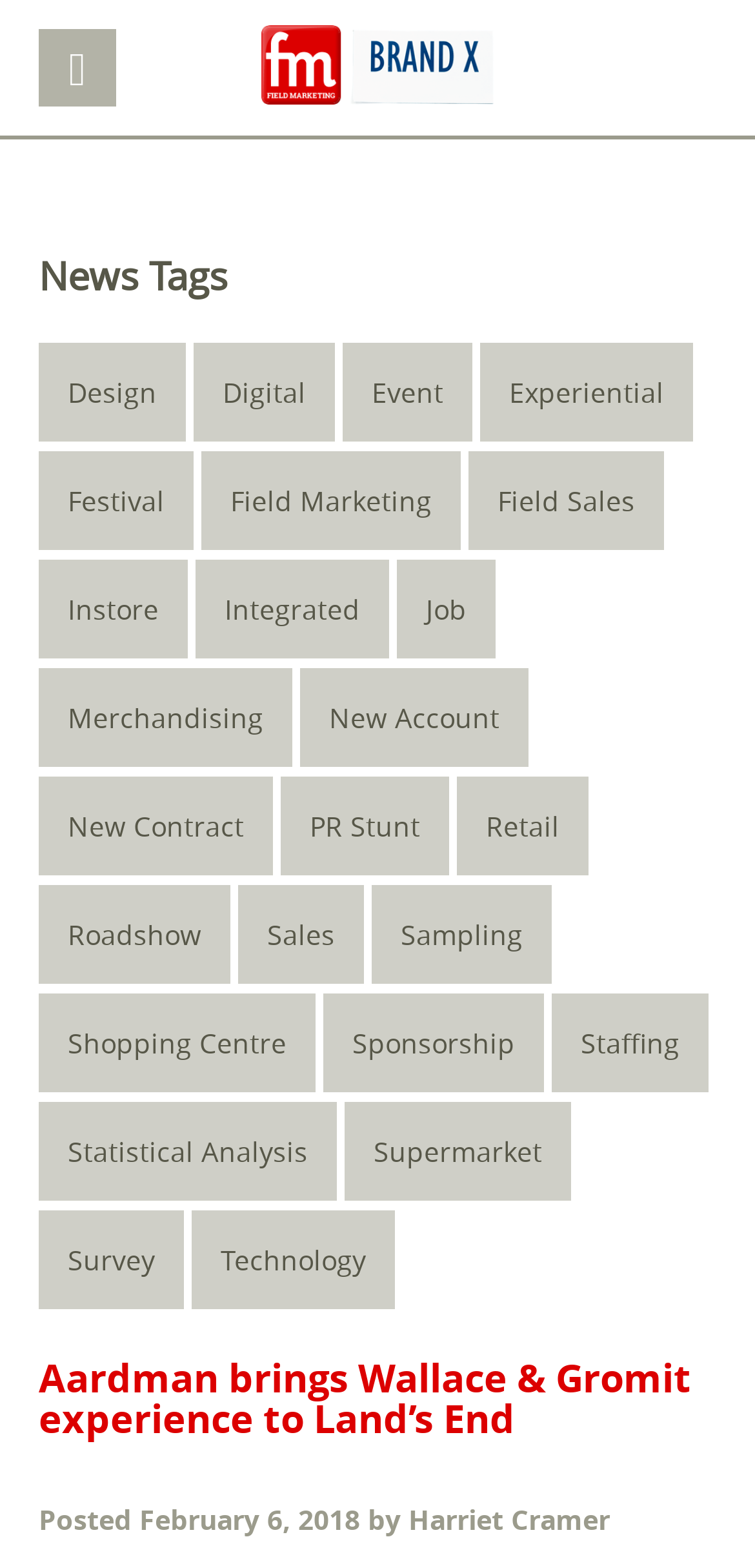Construct a thorough caption encompassing all aspects of the webpage.

The webpage appears to be a news article or blog post about Aardman bringing a Wallace & Gromit experience to Land's End. At the top of the page, there is a link to "Fieldmarketing" accompanied by an image with the same name. Below this, there is an "Open menu" button.

The main content of the page is divided into two sections. On the left side, there is a list of news tags, which are categorized by topic. These topics include Design, Digital, Event, Experiential, Festival, Field Marketing, and many others. Each topic has a corresponding number of items in parentheses.

On the right side, there is a main article with a heading that reads "Aardman brings Wallace & Gromit experience to Land’s End". Below the heading, there is a link to the same article title. The article is dated February 6, 2018, and was posted by Harriet Cramer. The date is displayed in a time format.

There are no images within the main article content, but there is an image associated with the "Fieldmarketing" link at the top of the page. Overall, the webpage has a simple and organized layout, with a focus on presenting news articles and categorizing them by topic.